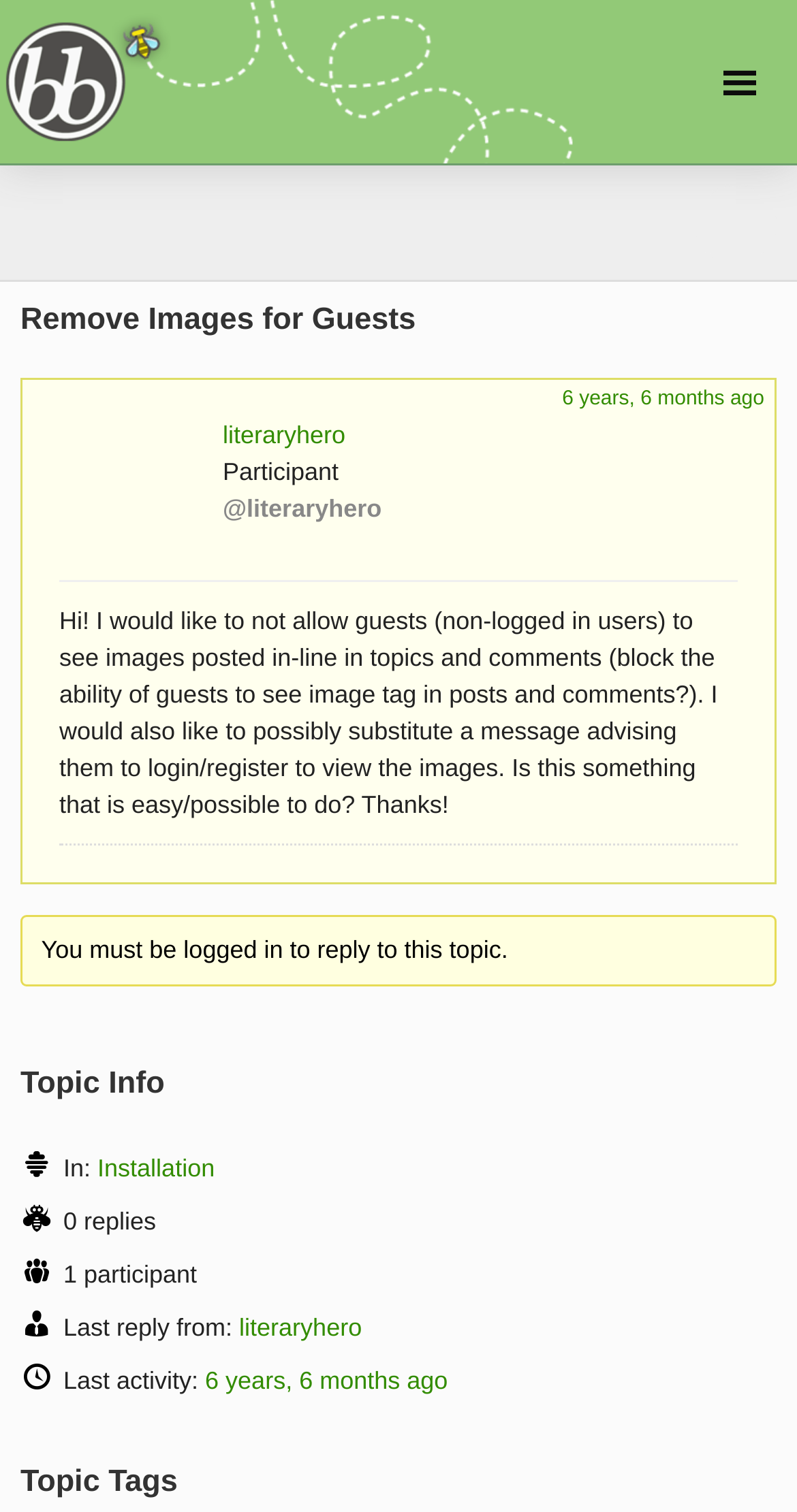Refer to the element description Installation and identify the corresponding bounding box in the screenshot. Format the coordinates as (top-left x, top-left y, bottom-right x, bottom-right y) with values in the range of 0 to 1.

[0.122, 0.763, 0.269, 0.782]